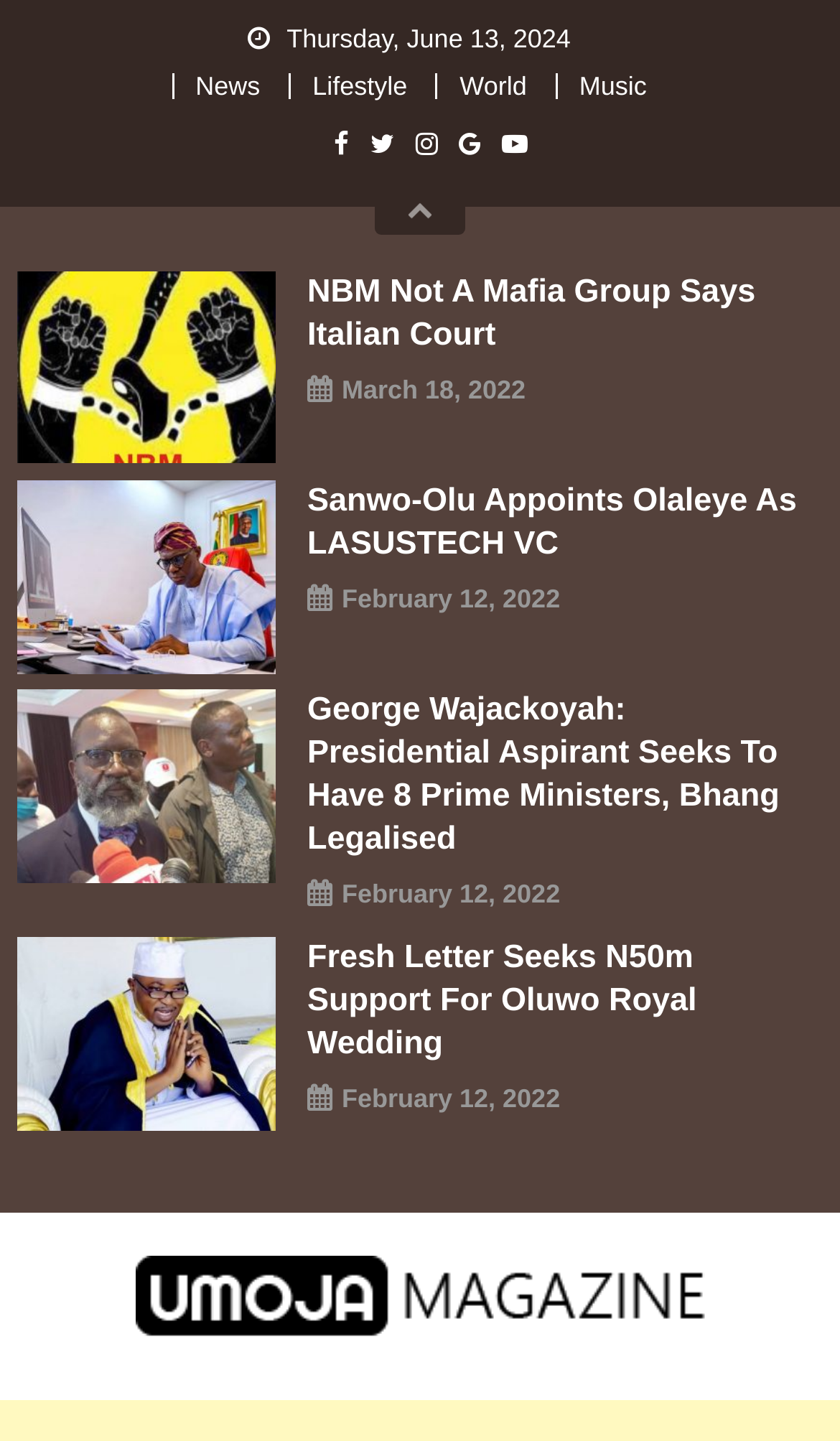Locate the bounding box coordinates of the element that should be clicked to fulfill the instruction: "Click on News".

[0.233, 0.049, 0.31, 0.07]